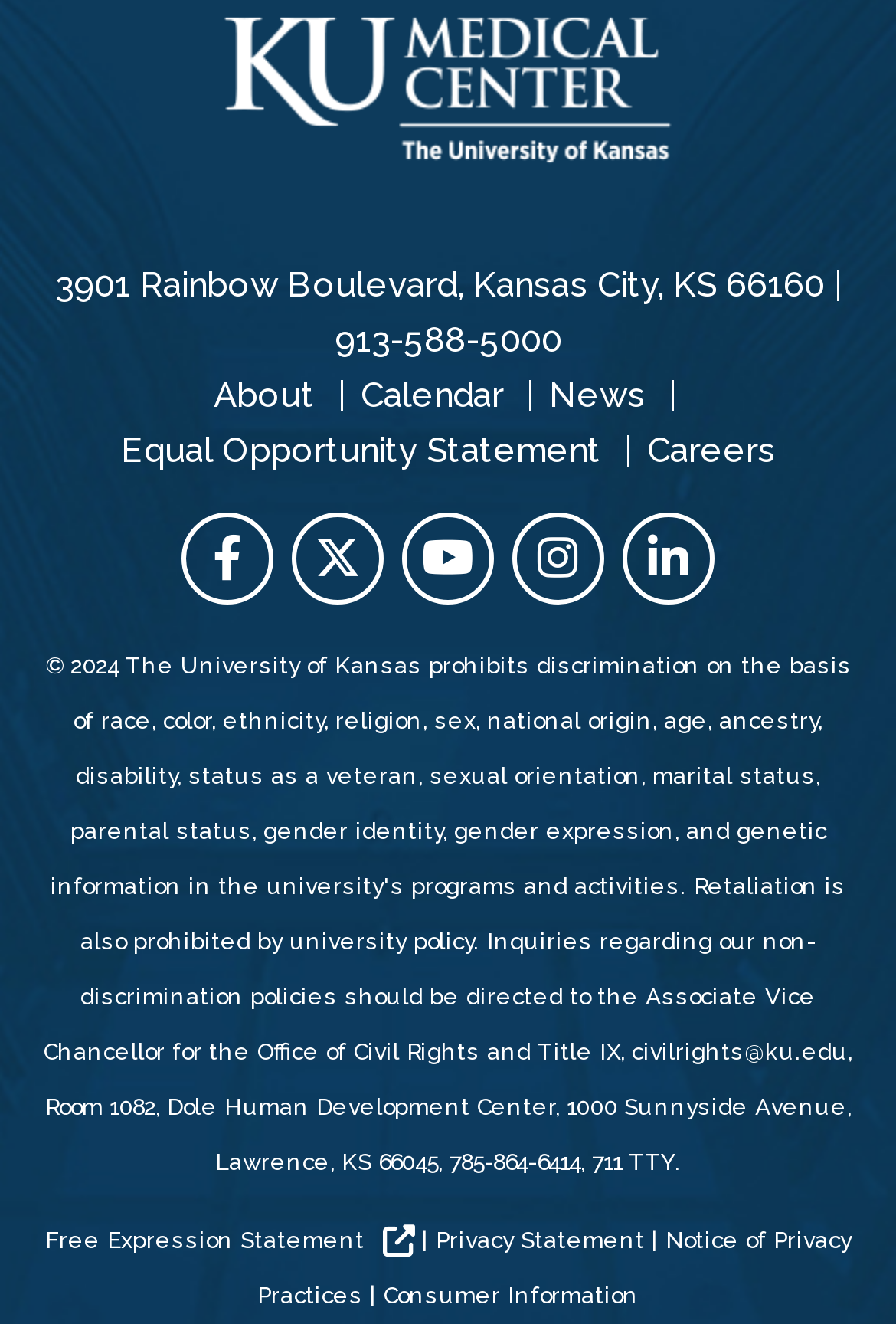Can you give a detailed response to the following question using the information from the image? How many links are available in the footer section?

I counted the number of links in the footer section by looking at the links located at the bottom of the page, which are 'civilrights@ku.edu', 'Free Expression Statement', 'Privacy Statement', 'Notice of Privacy Practices', and 'Consumer Information'.